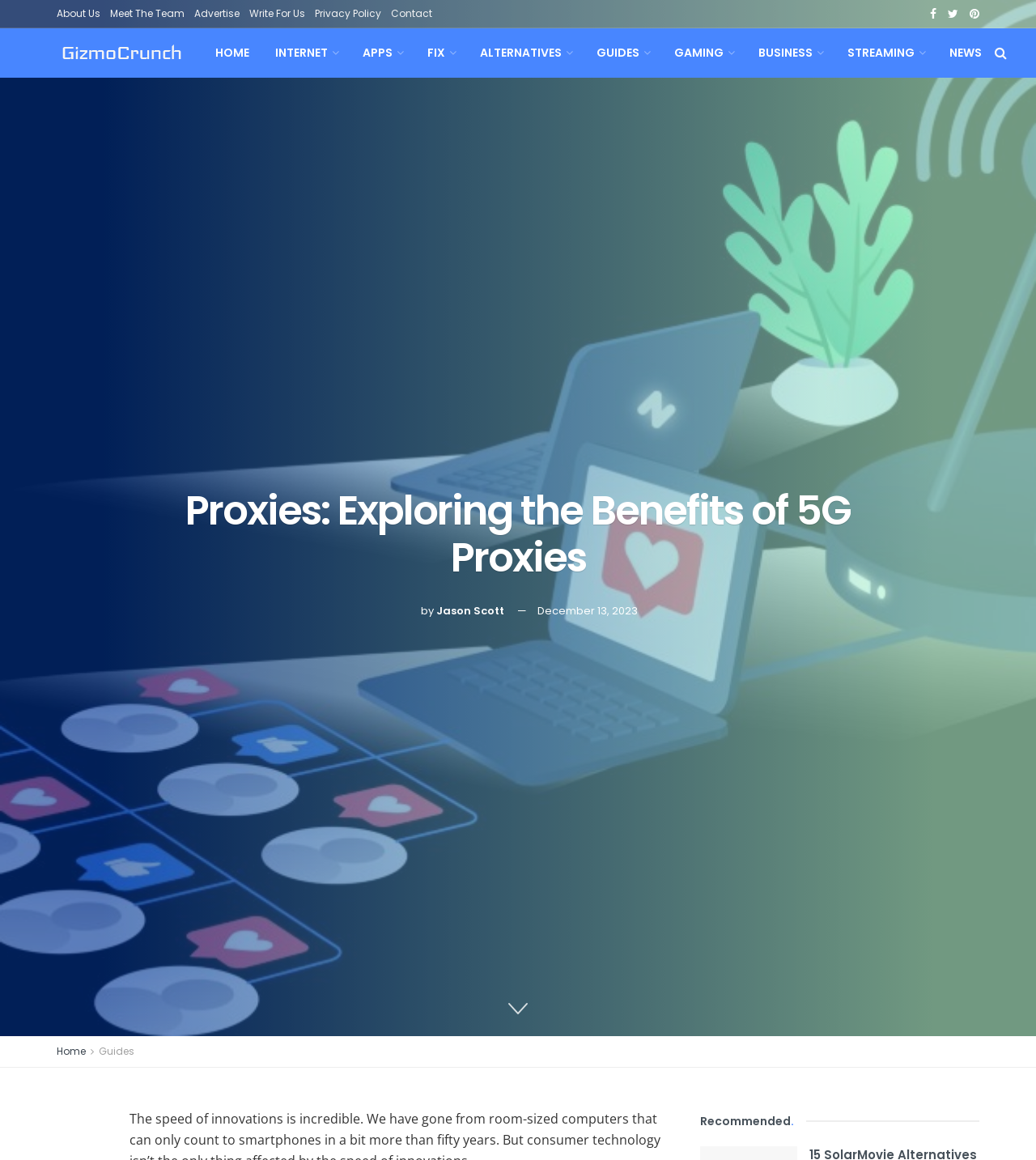Identify the bounding box coordinates for the region to click in order to carry out this instruction: "explore the benefits of 5G proxies". Provide the coordinates using four float numbers between 0 and 1, formatted as [left, top, right, bottom].

[0.125, 0.421, 0.875, 0.501]